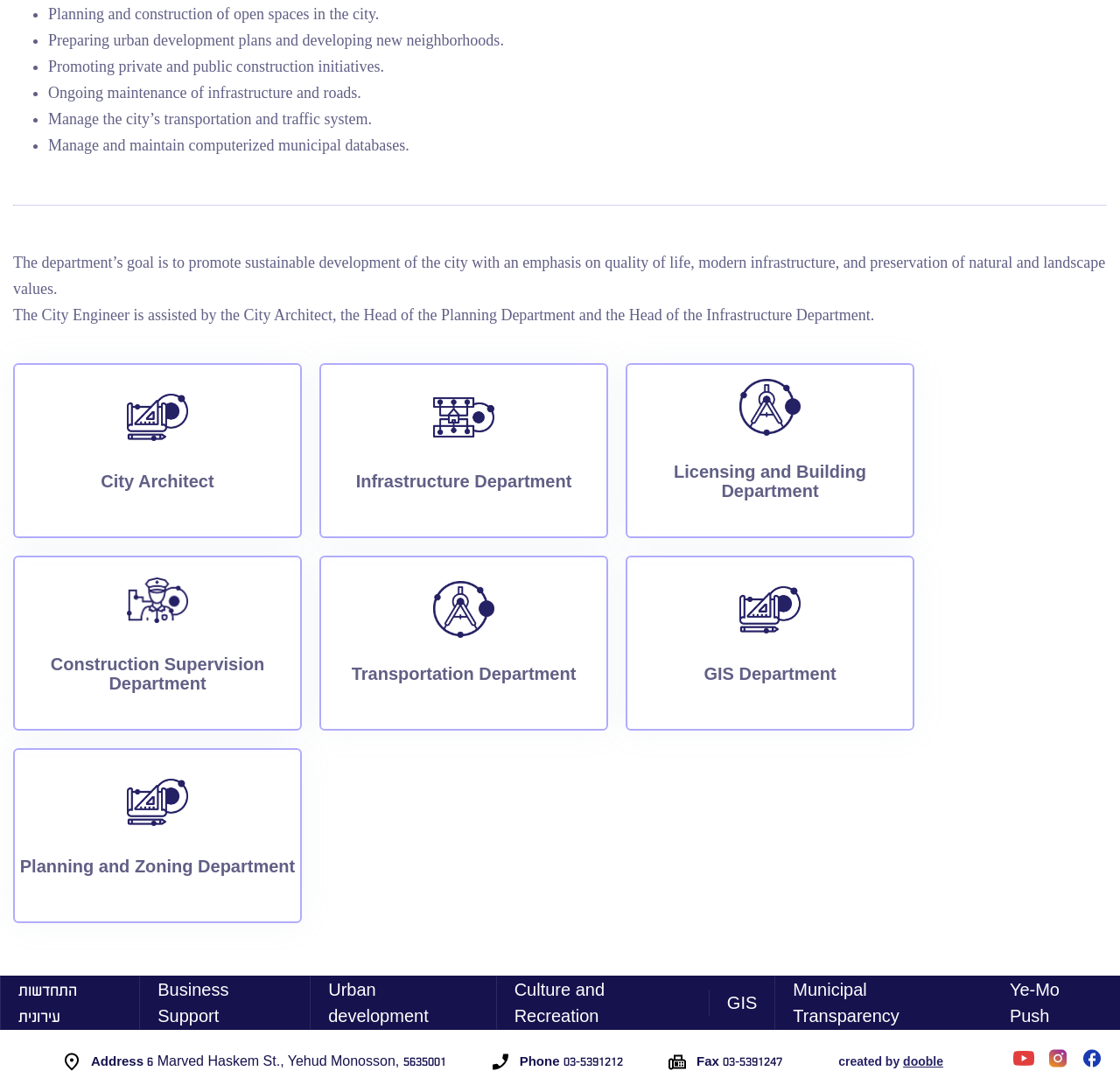Refer to the image and provide a thorough answer to this question:
How many links are in the footer section?

There are 8 links in the footer section, which are התחדשות עירונית, Business Support, Urban development, Culture and Recreation, GIS, Municipal Transparency, Ye-Mo Push, and Address.